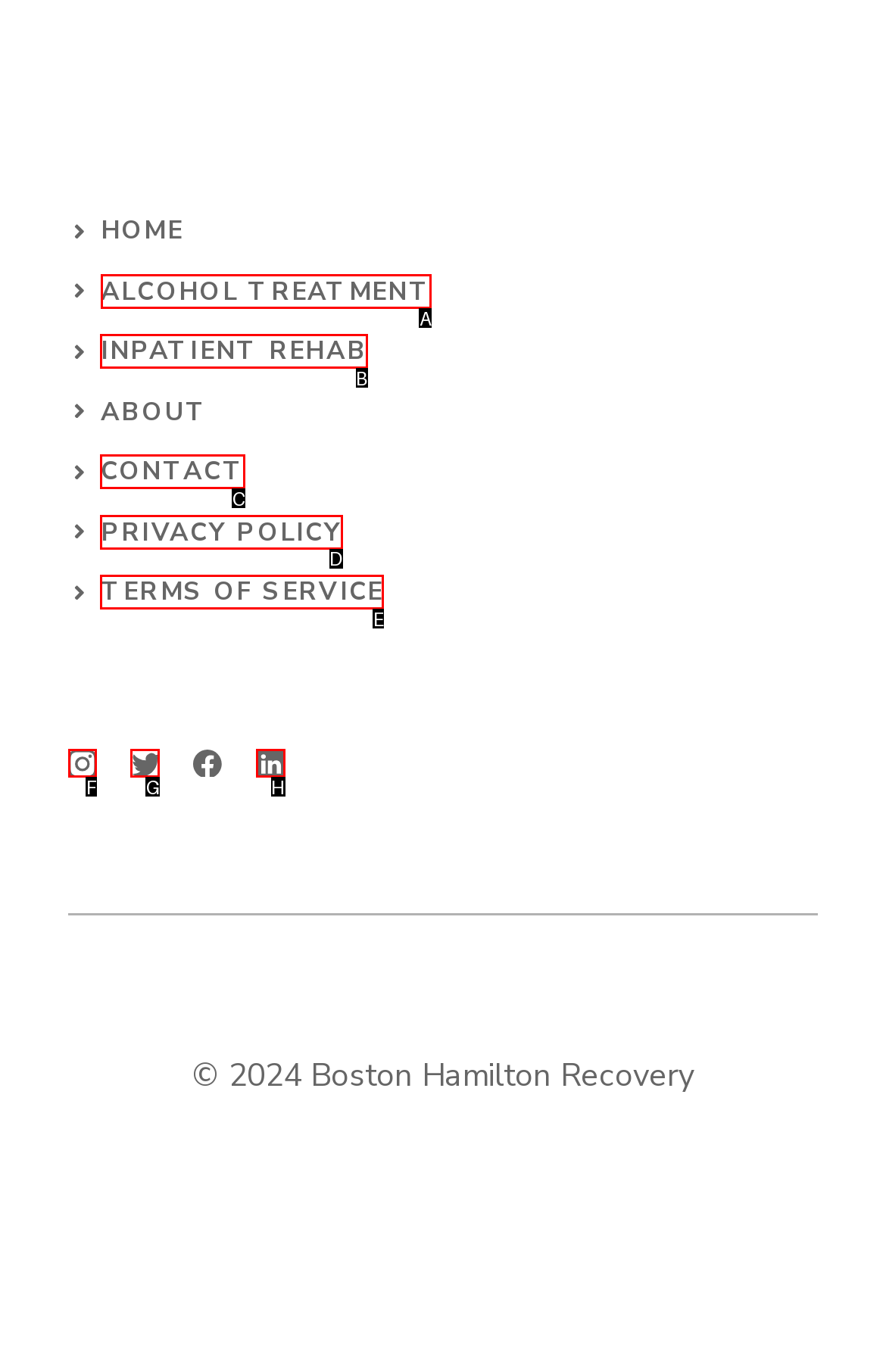Choose the HTML element that should be clicked to achieve this task: learn about alcohol treatment
Respond with the letter of the correct choice.

A